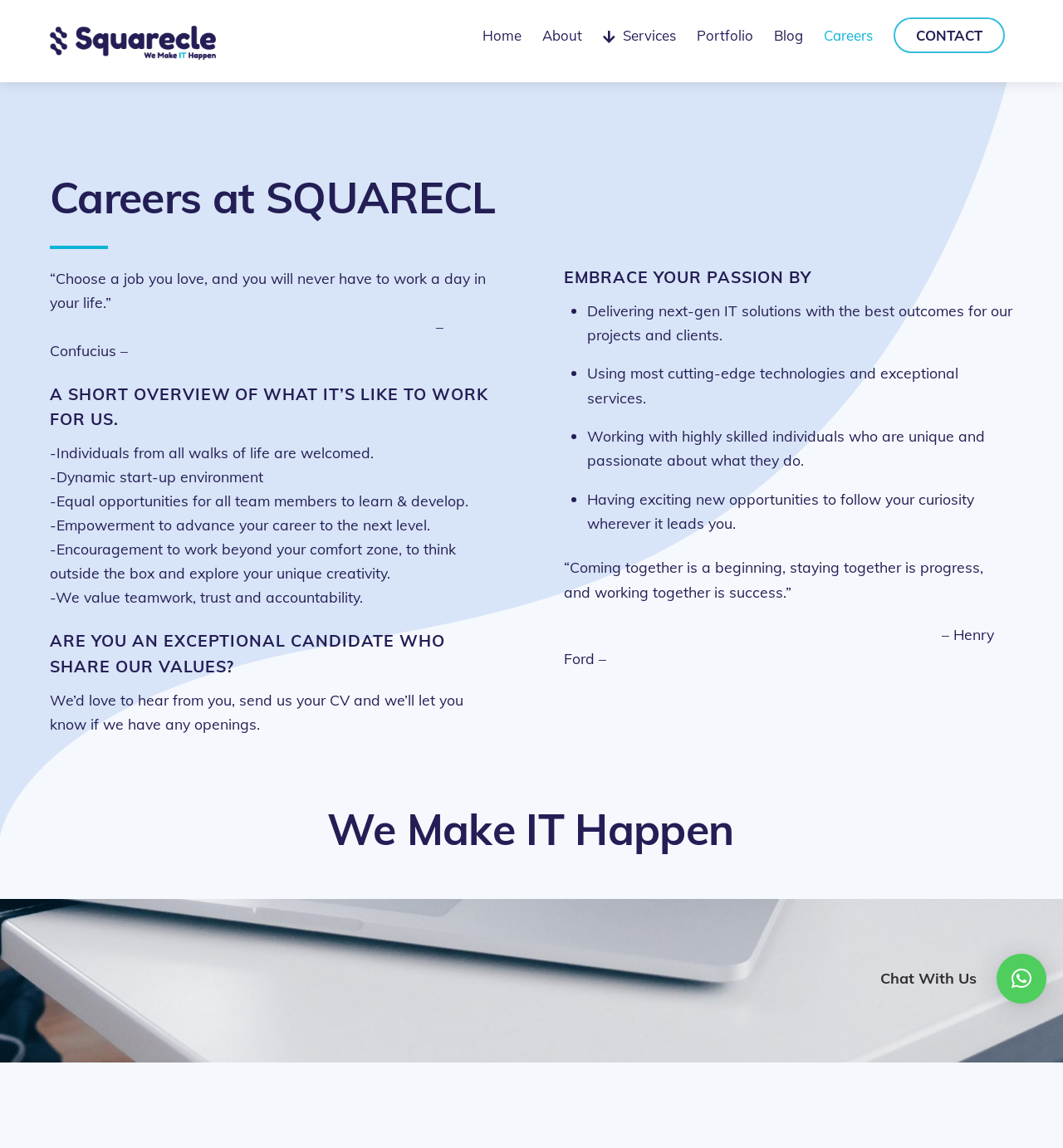Please respond to the question using a single word or phrase:
What kind of environment does the company offer?

Dynamic start-up environment